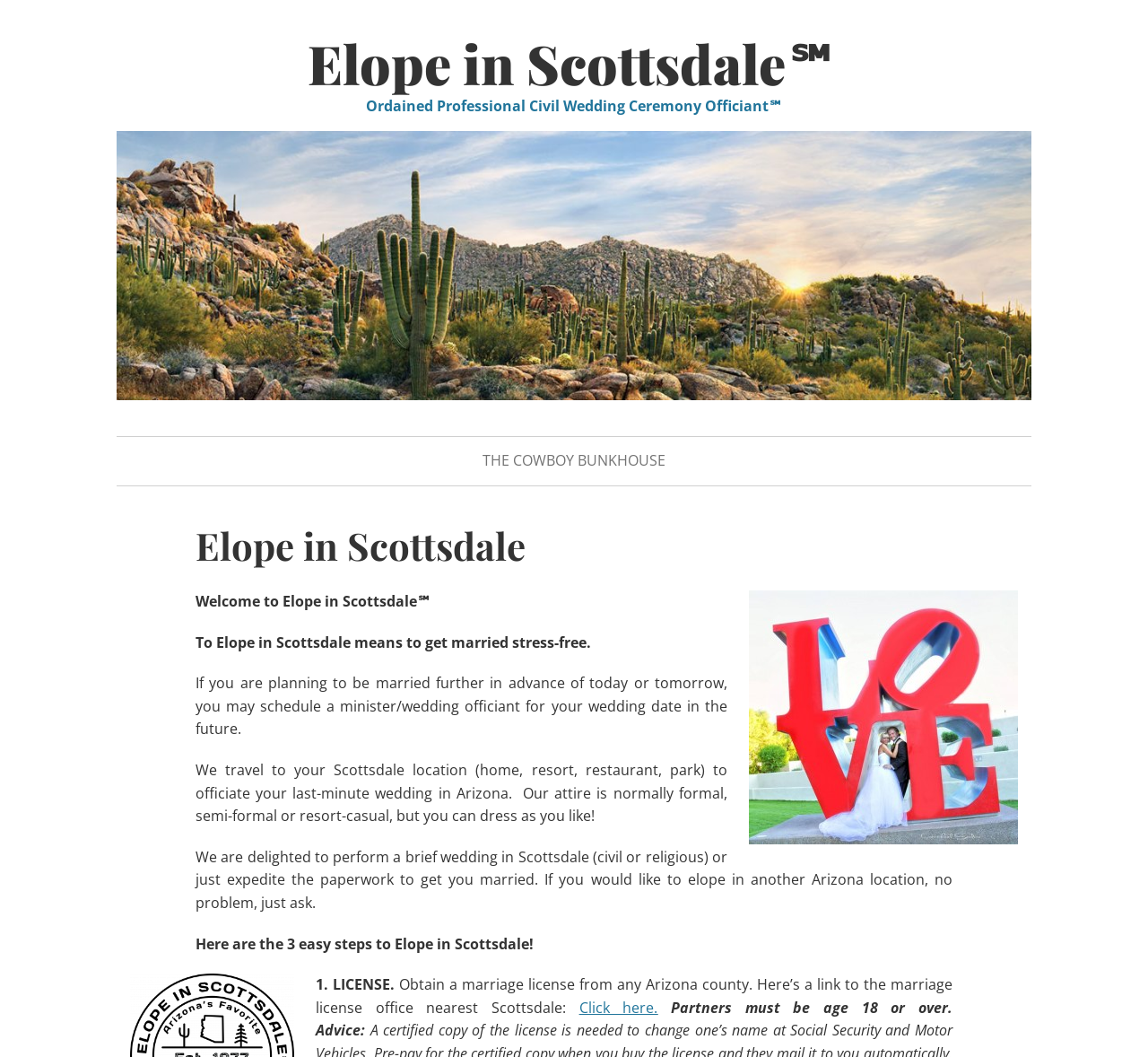Identify the bounding box for the element characterized by the following description: "Elope in Scottsdale℠".

[0.268, 0.025, 0.732, 0.093]